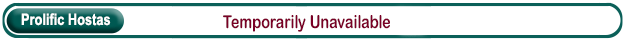Create a detailed narrative for the image.

The image displays a notification banner indicating that "Prolific Hosts" is currently "Temporarily Unavailable." The message appears in a bold, deep red font, drawing attention to the status update. The banner is presented within a rounded rectangular frame featuring a border in a dark green color, which enhances readability and contrasts with the text. The background of the banner is a lighter shade, providing a subtle yet effective backdrop for the information being conveyed. Overall, this visual element serves to inform users about the temporary unavailability of the service in a clear and concise manner.